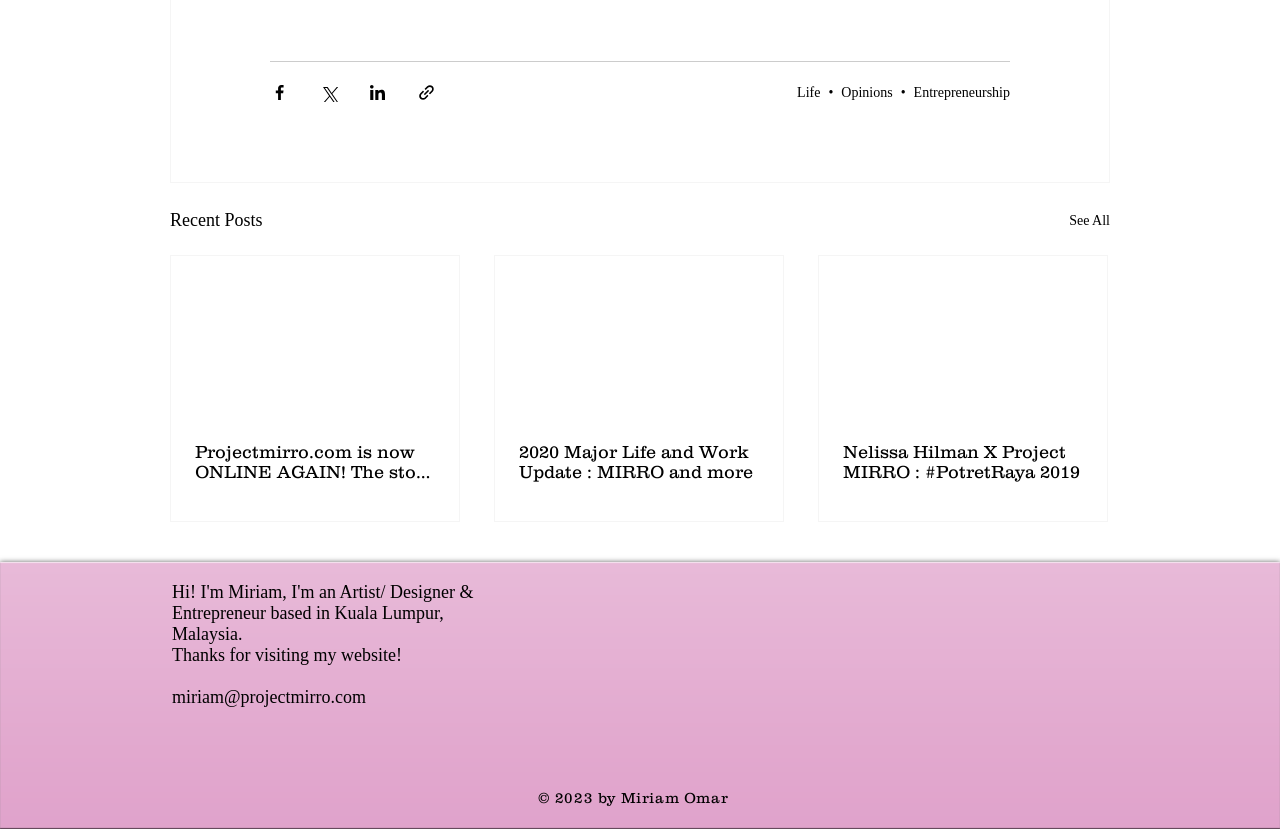Could you provide the bounding box coordinates for the portion of the screen to click to complete this instruction: "Follow Culted on Instagram"?

None